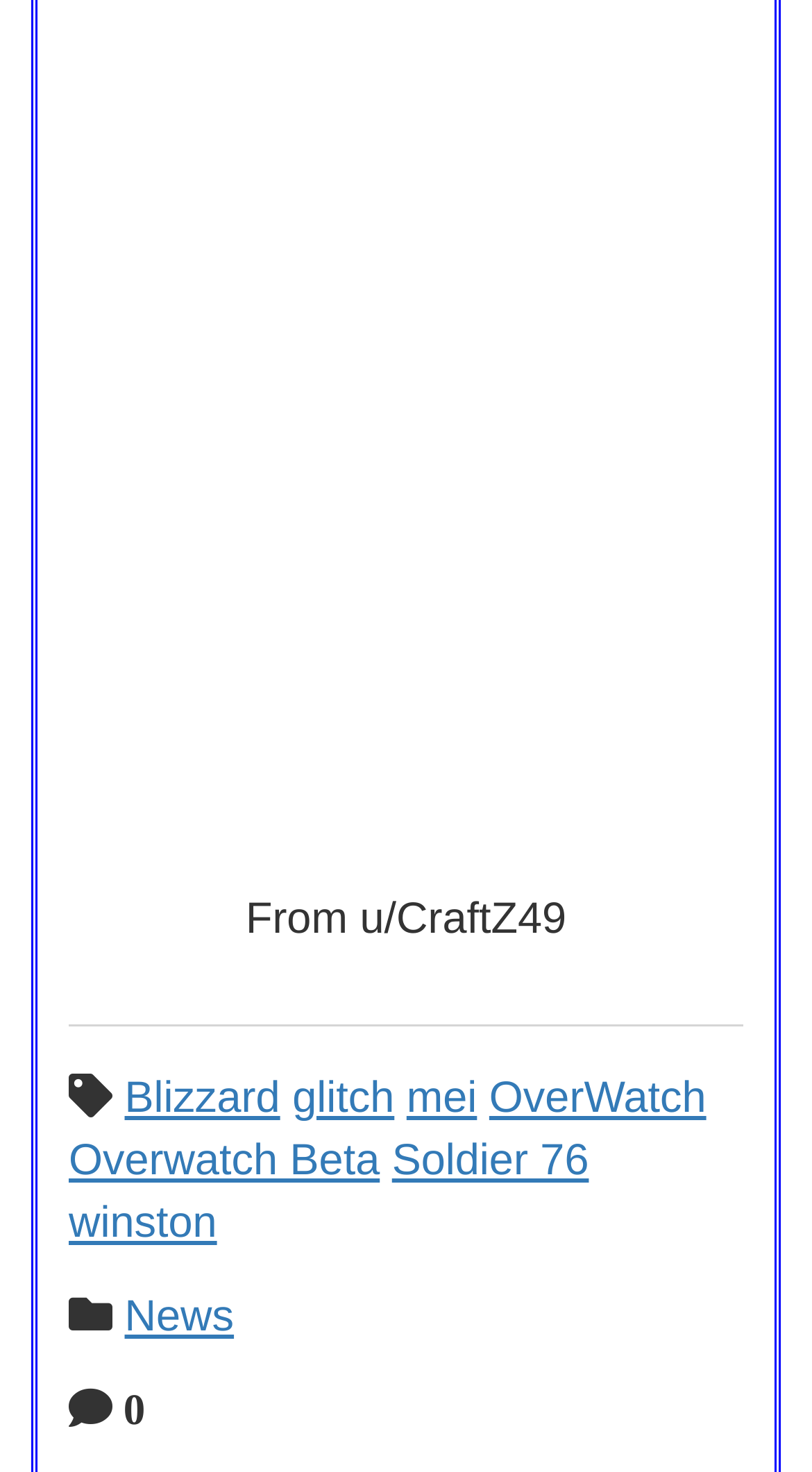Locate the bounding box coordinates of the clickable part needed for the task: "Read about Soldier 76".

[0.483, 0.773, 0.725, 0.805]